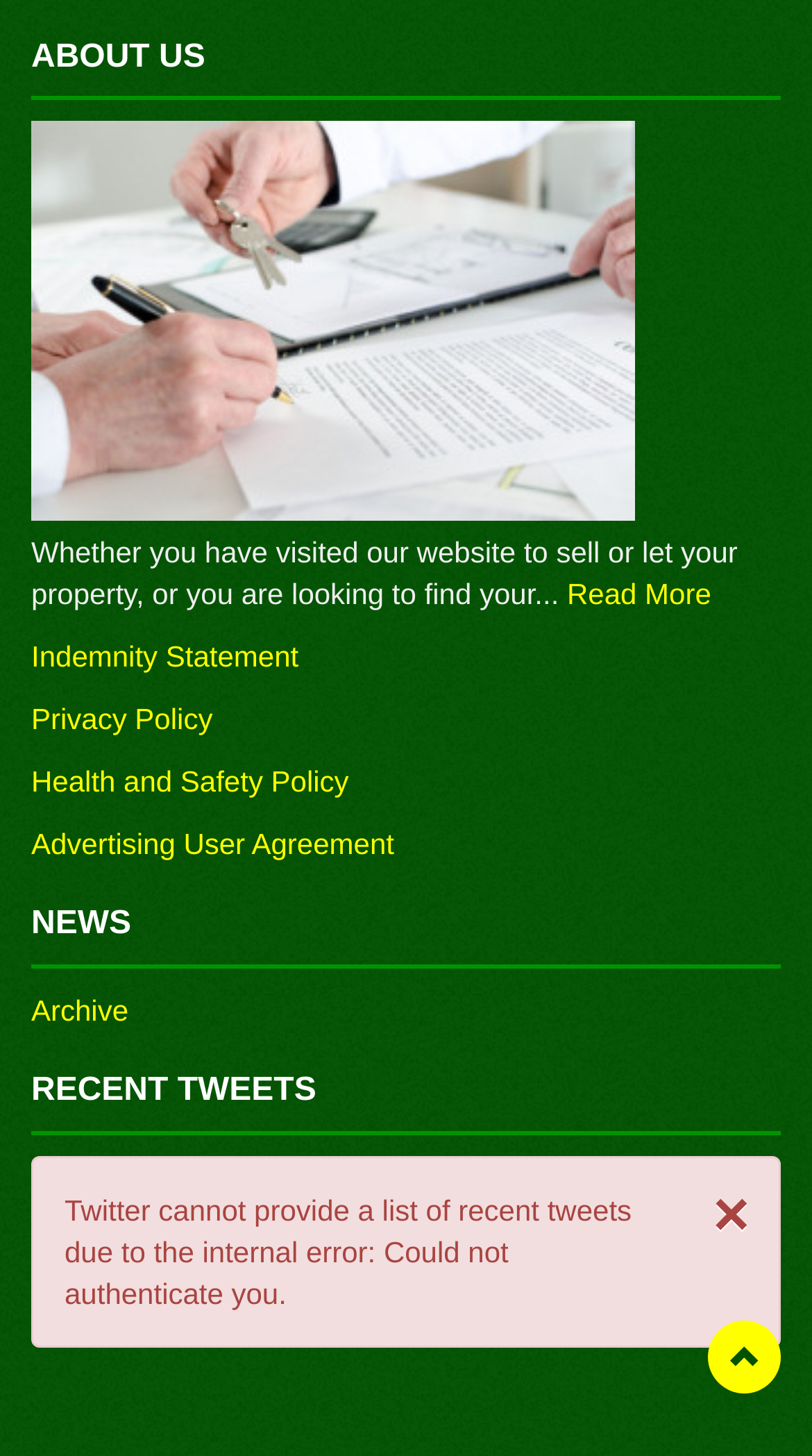Give a concise answer using only one word or phrase for this question:
What is the position of the 'Close' button?

Top-right corner